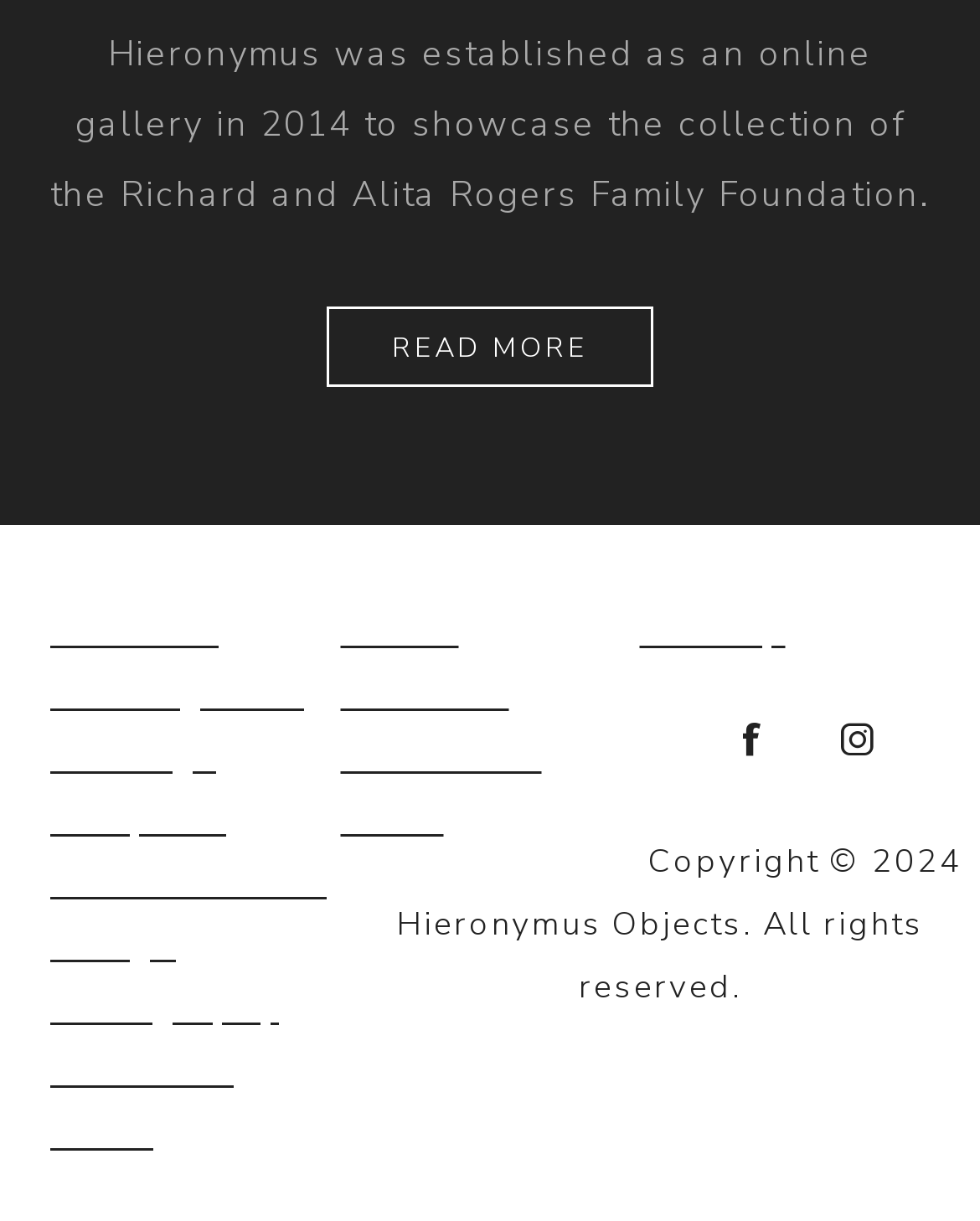What year is the copyright for?
Give a thorough and detailed response to the question.

The answer can be found in the StaticText element with the text 'Copyright © 2024 Hieronymus Objects. All rights reserved.'